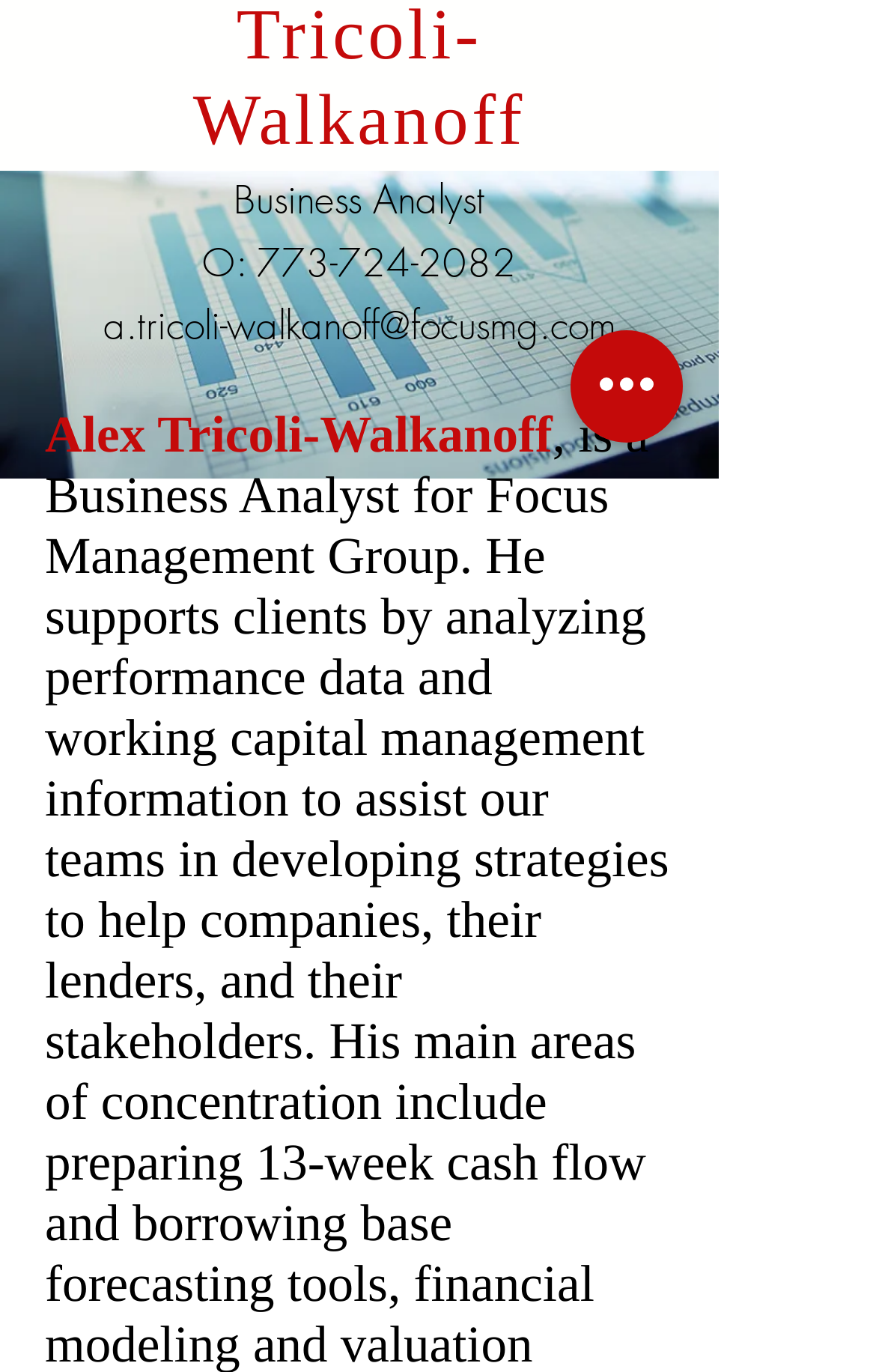Given the description a.tricoli-walkanoff@focusmg.com, predict the bounding box coordinates of the UI element. Ensure the coordinates are in the format (top-left x, top-left y, bottom-right x, bottom-right y) and all values are between 0 and 1.

[0.118, 0.218, 0.703, 0.256]